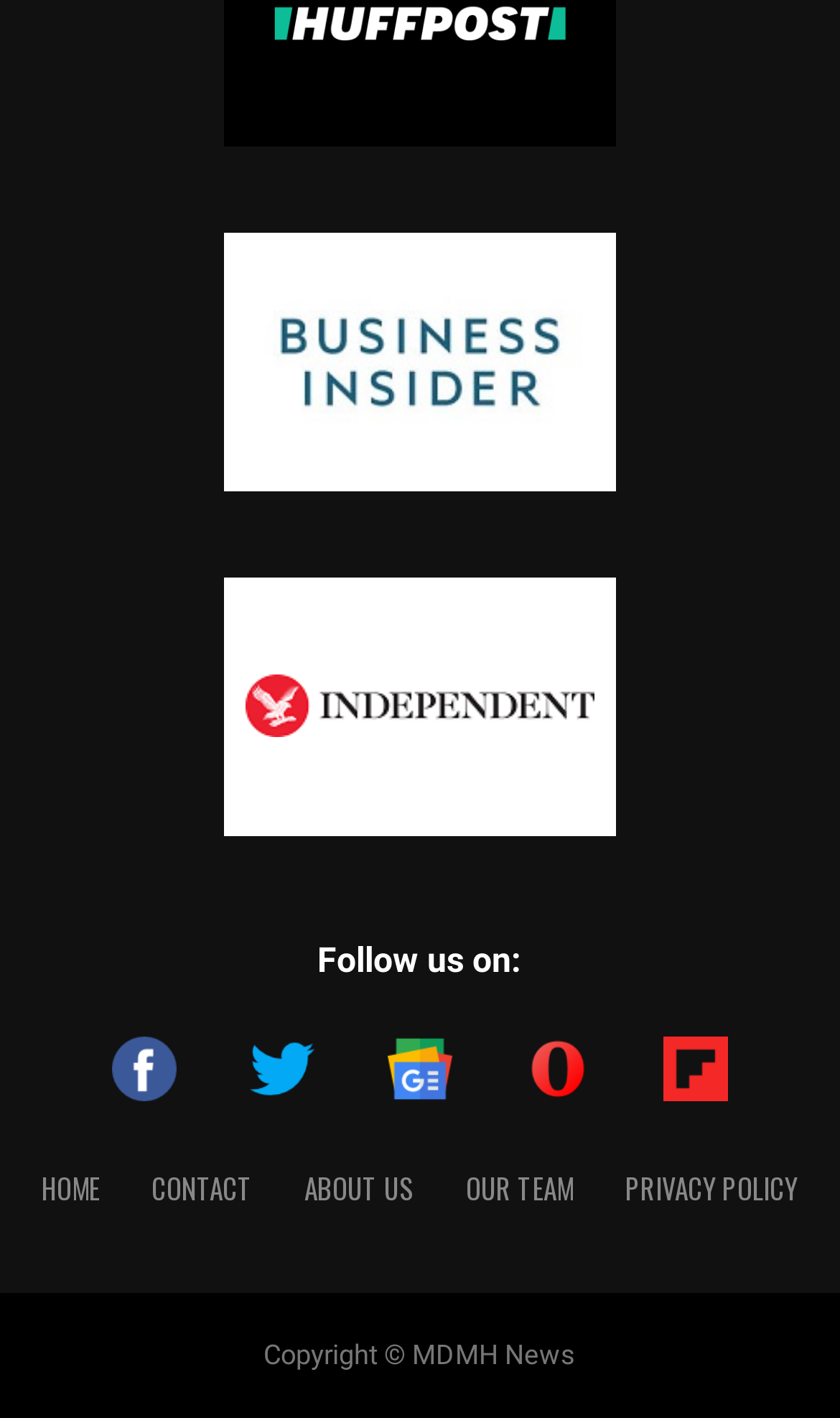Locate the UI element described by Contact in the provided webpage screenshot. Return the bounding box coordinates in the format (top-left x, top-left y, bottom-right x, bottom-right y), ensuring all values are between 0 and 1.

[0.181, 0.823, 0.301, 0.852]